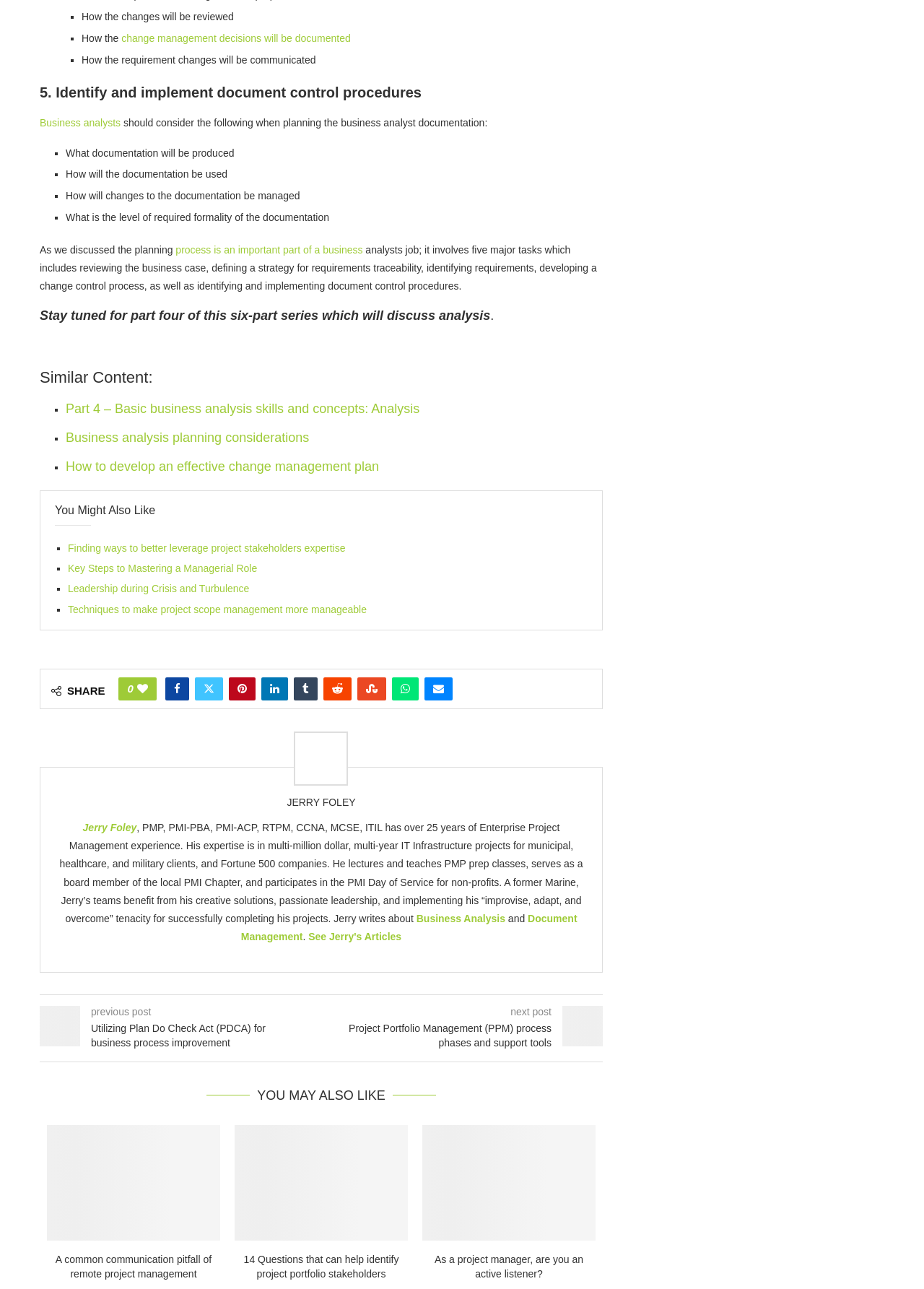Determine the bounding box coordinates for the area you should click to complete the following instruction: "Share this post on Facebook".

[0.179, 0.526, 0.204, 0.543]